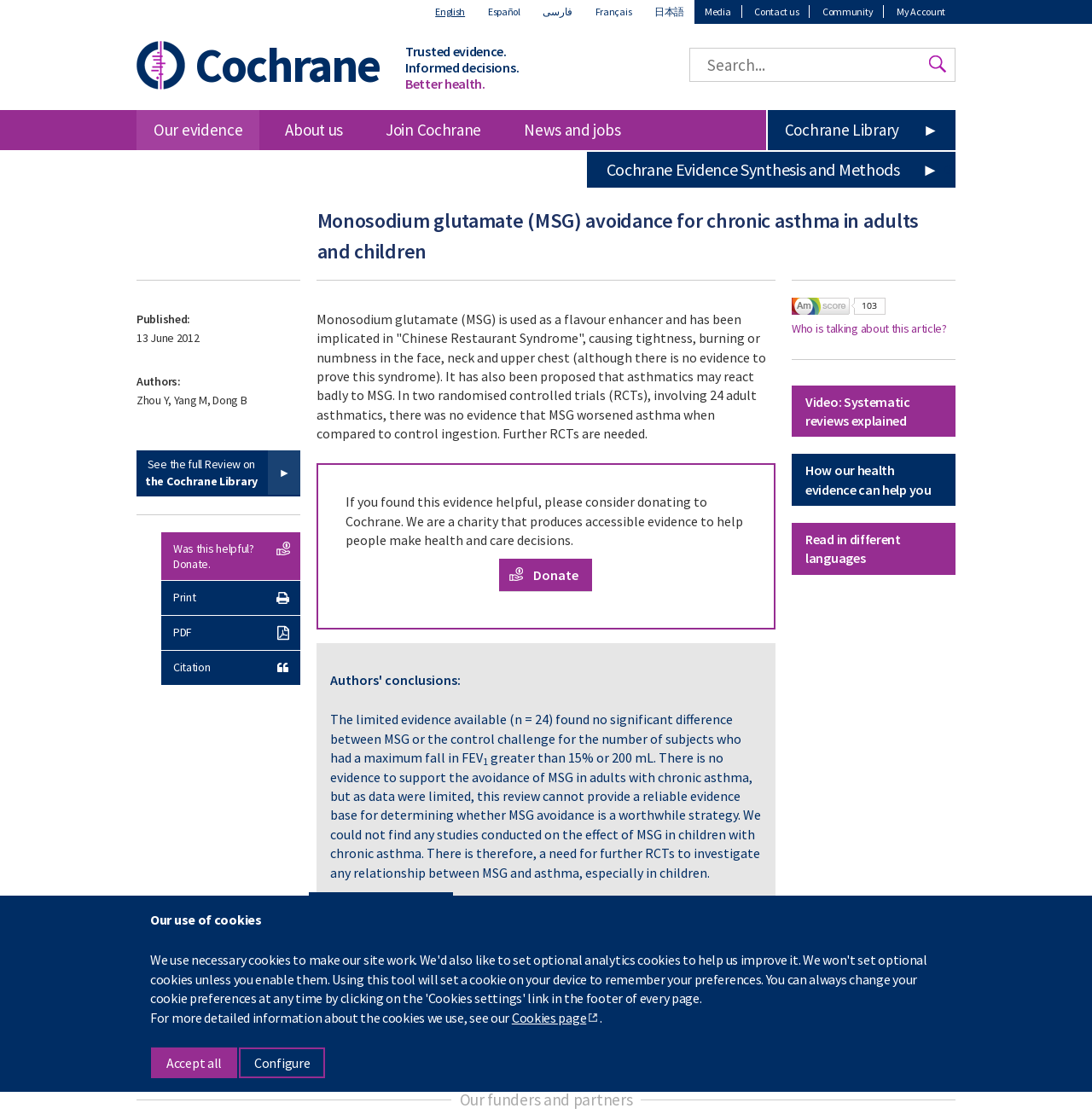Locate the bounding box coordinates of the area you need to click to fulfill this instruction: 'Explore Cochrane Evidence Synthesis and Methods'. The coordinates must be in the form of four float numbers ranging from 0 to 1: [left, top, right, bottom].

[0.538, 0.136, 0.875, 0.168]